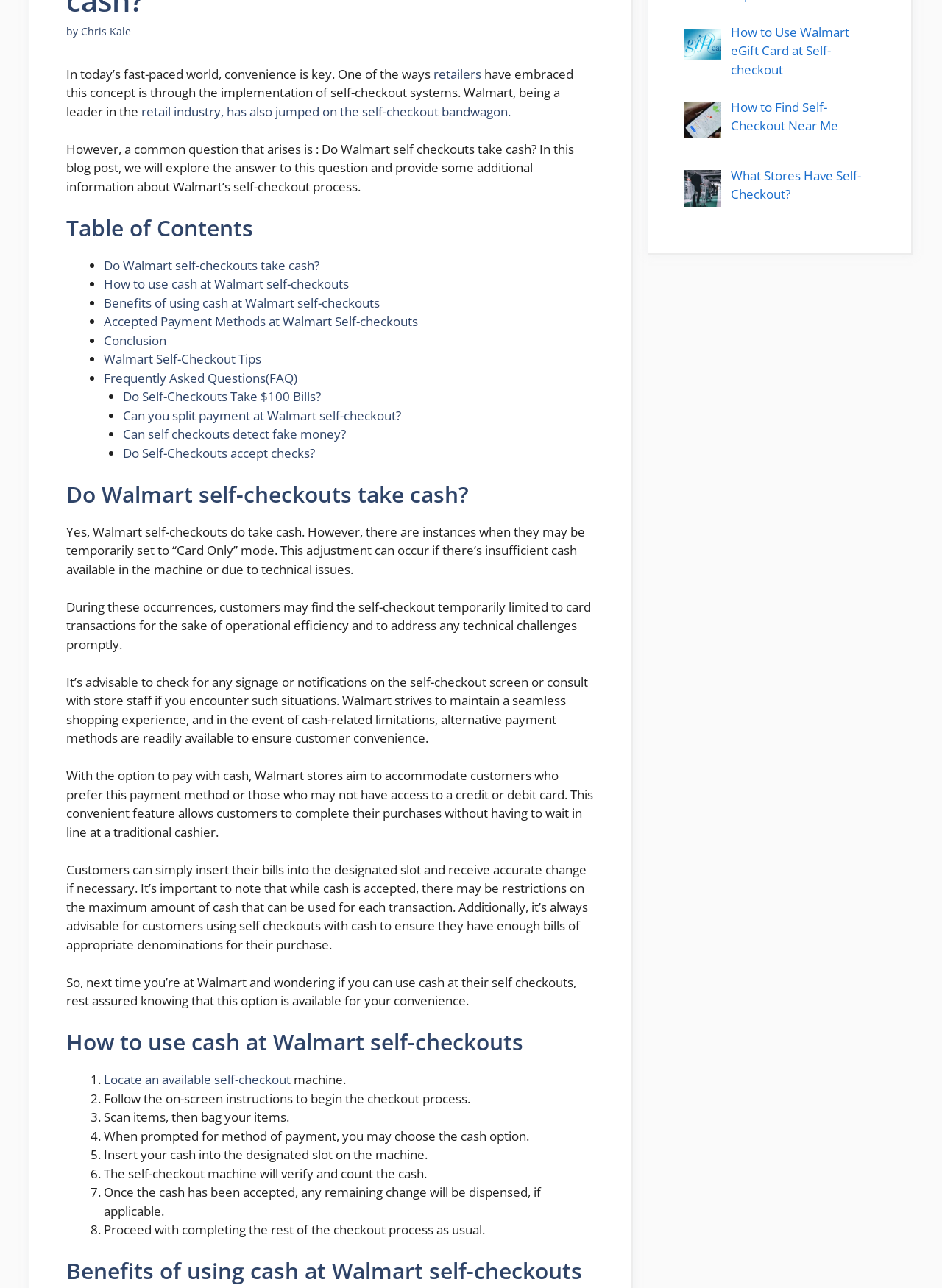Locate the UI element described by Walmart Self-Checkout Tips in the provided webpage screenshot. Return the bounding box coordinates in the format (top-left x, top-left y, bottom-right x, bottom-right y), ensuring all values are between 0 and 1.

[0.11, 0.272, 0.277, 0.285]